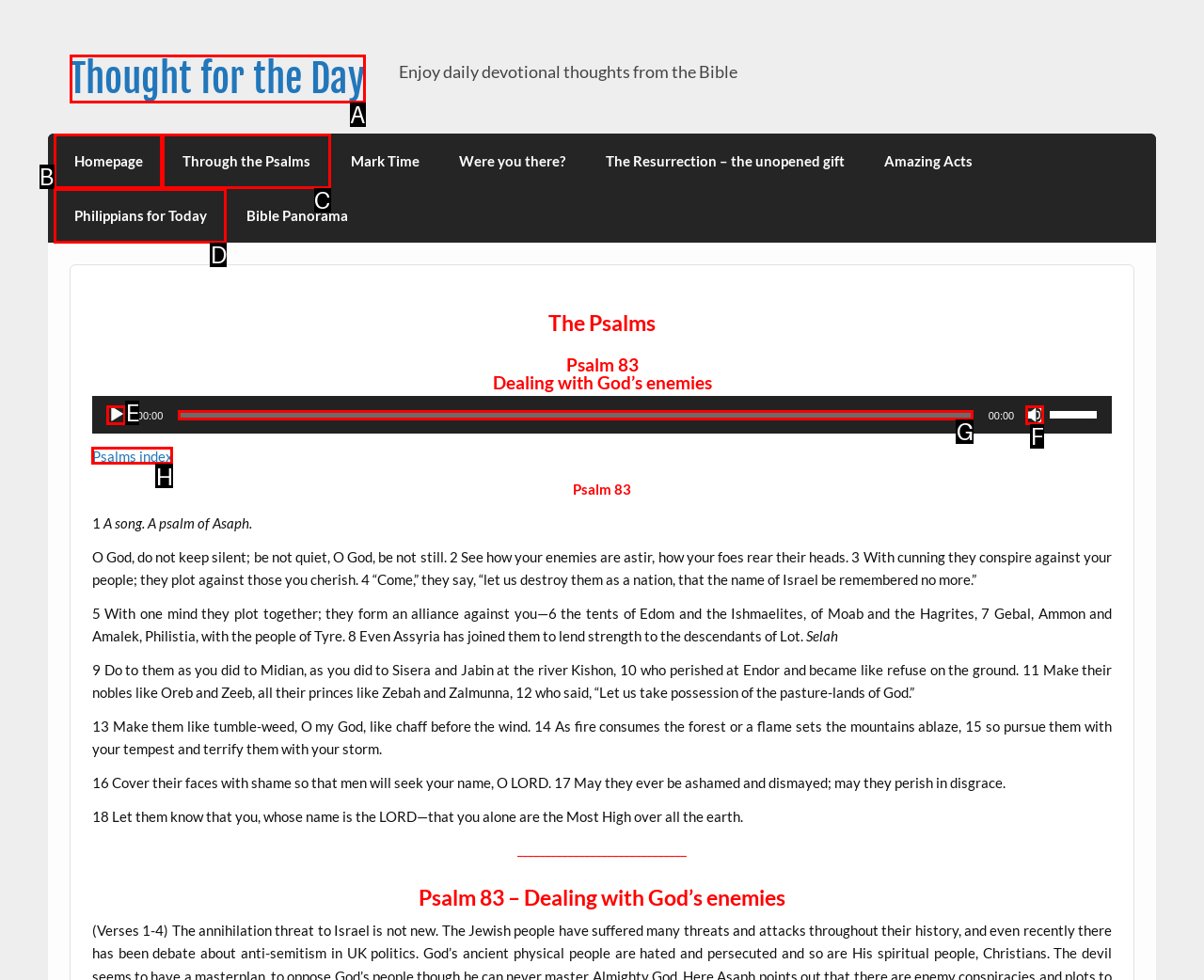Please identify the correct UI element to click for the task: Mute the audio Respond with the letter of the appropriate option.

F